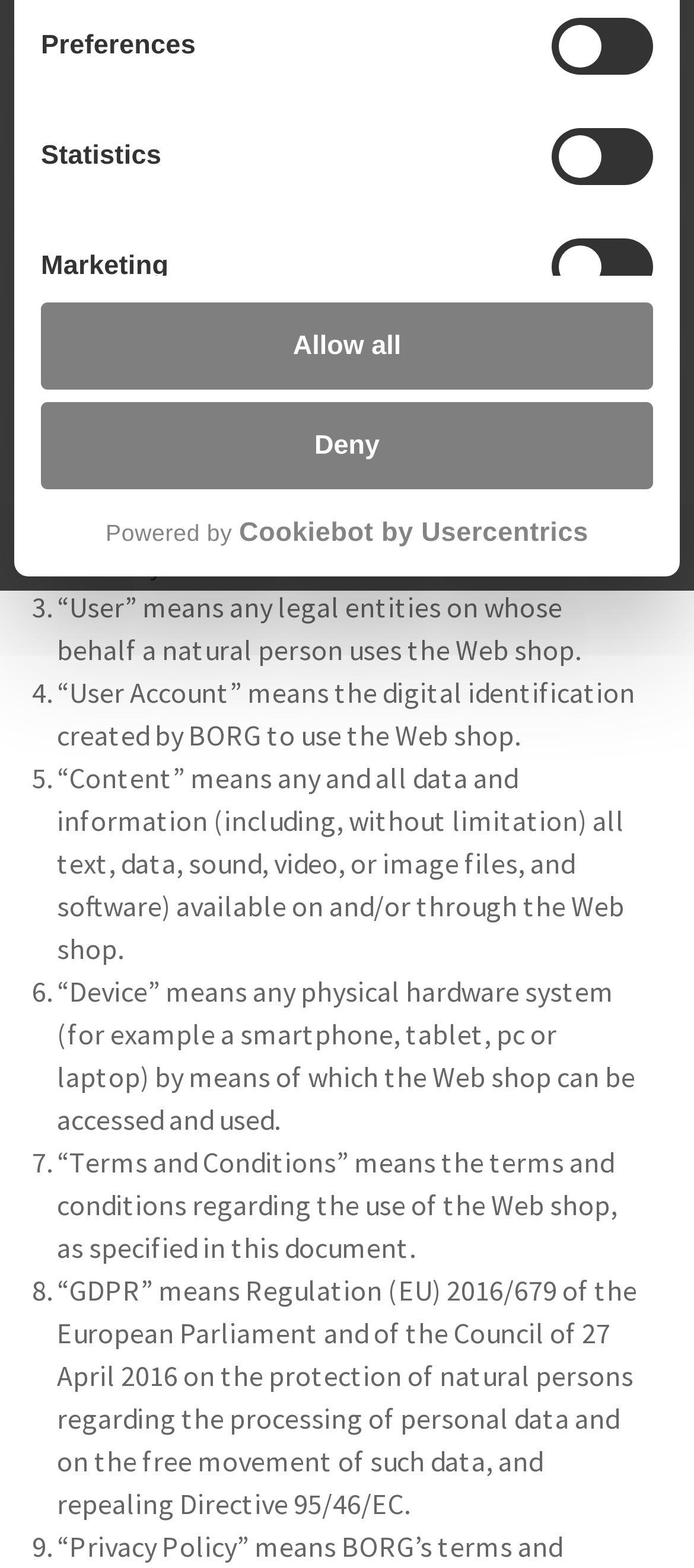Identify the bounding box coordinates of the HTML element based on this description: "www.dri.dk".

[0.405, 0.158, 0.59, 0.181]